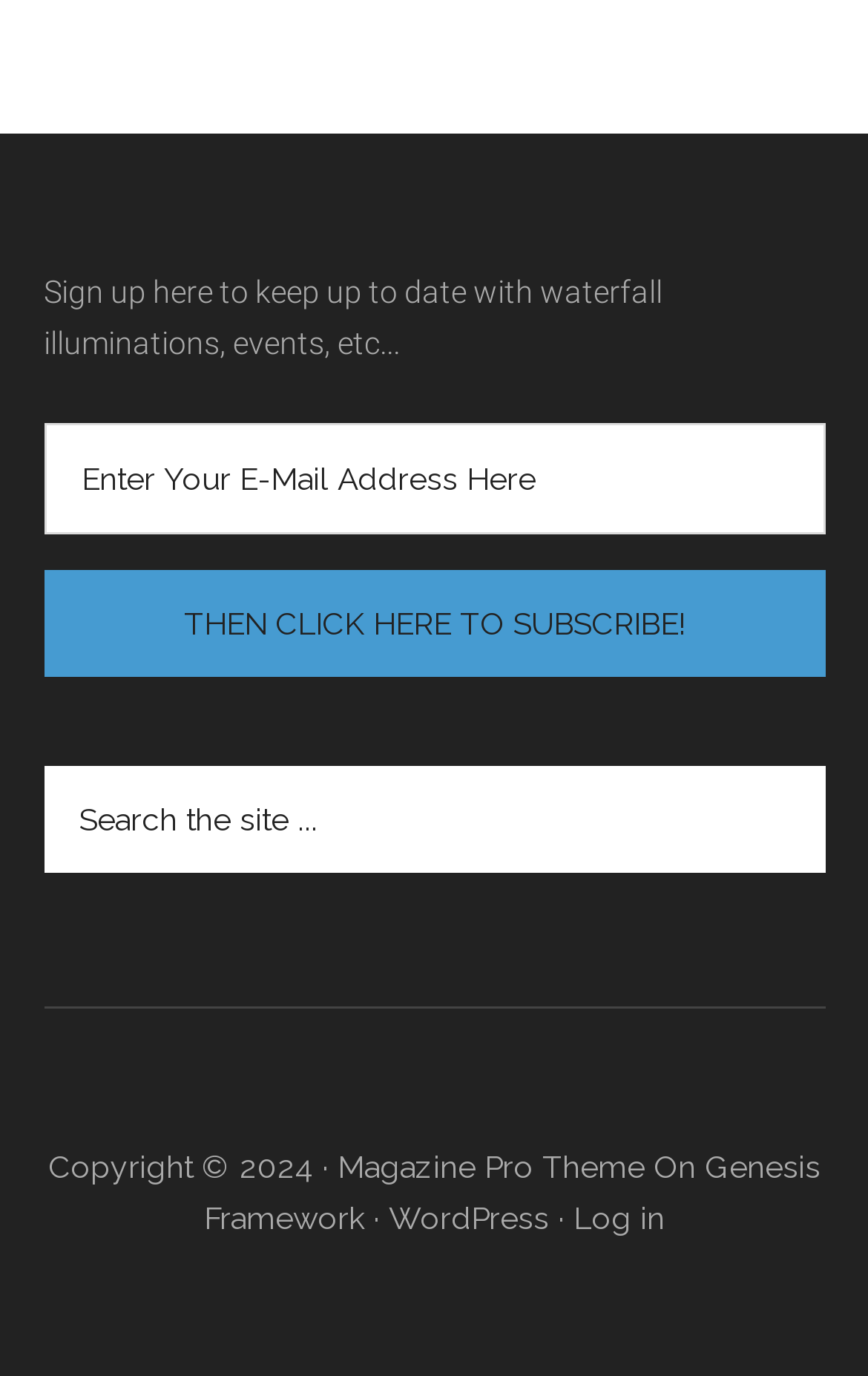Find the UI element described as: "Log in" and predict its bounding box coordinates. Ensure the coordinates are four float numbers between 0 and 1, [left, top, right, bottom].

[0.66, 0.872, 0.765, 0.898]